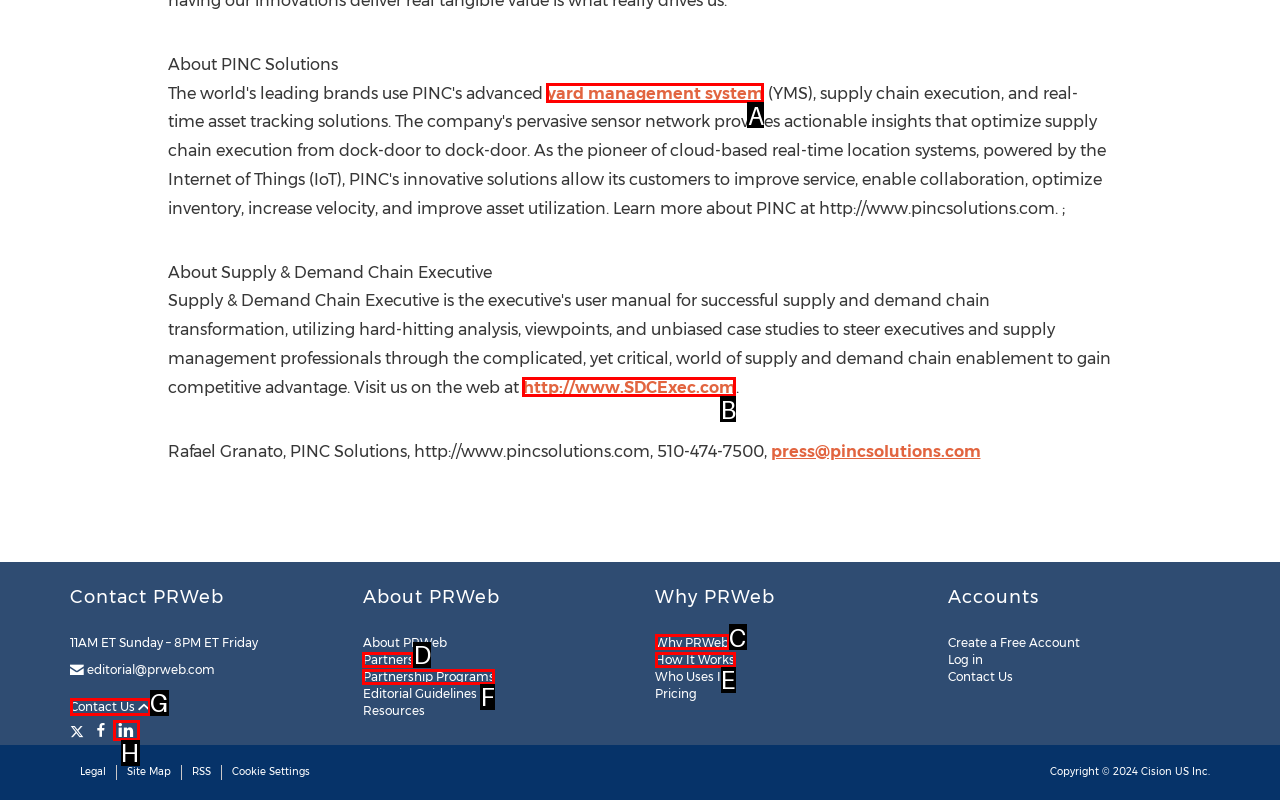Choose the letter that best represents the description: Partners. Answer with the letter of the selected choice directly.

D